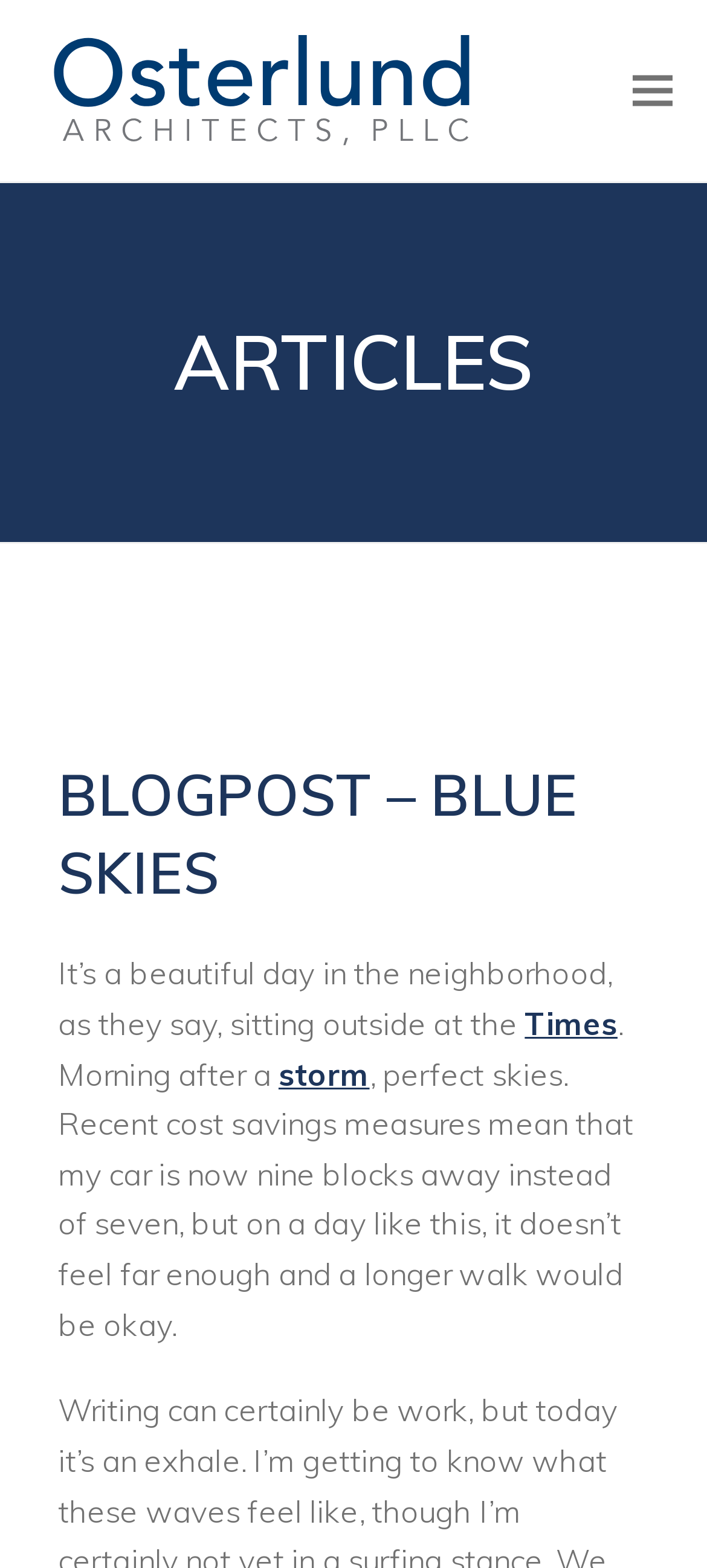Provide a short, one-word or phrase answer to the question below:
What is the weather like on this day?

perfect skies